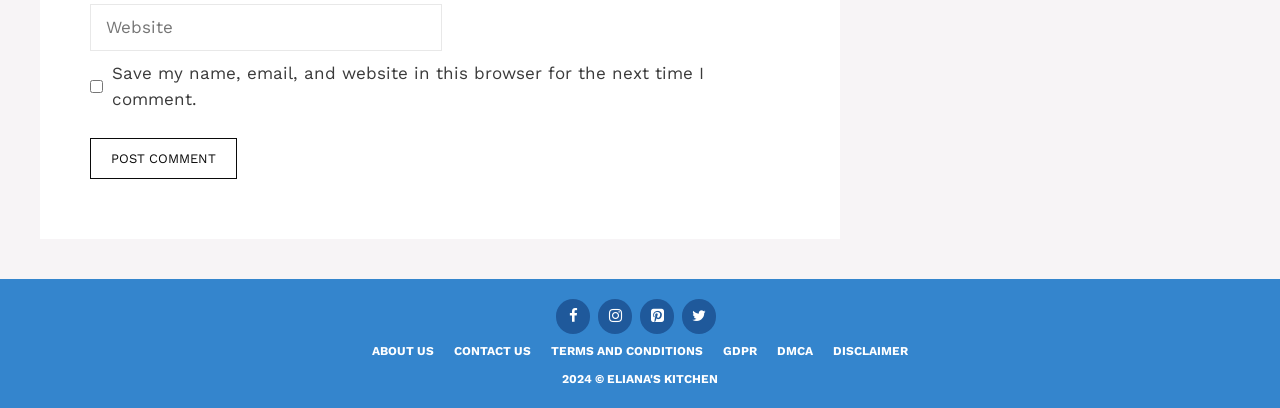Determine the coordinates of the bounding box for the clickable area needed to execute this instruction: "Read about us".

[0.291, 0.844, 0.339, 0.878]